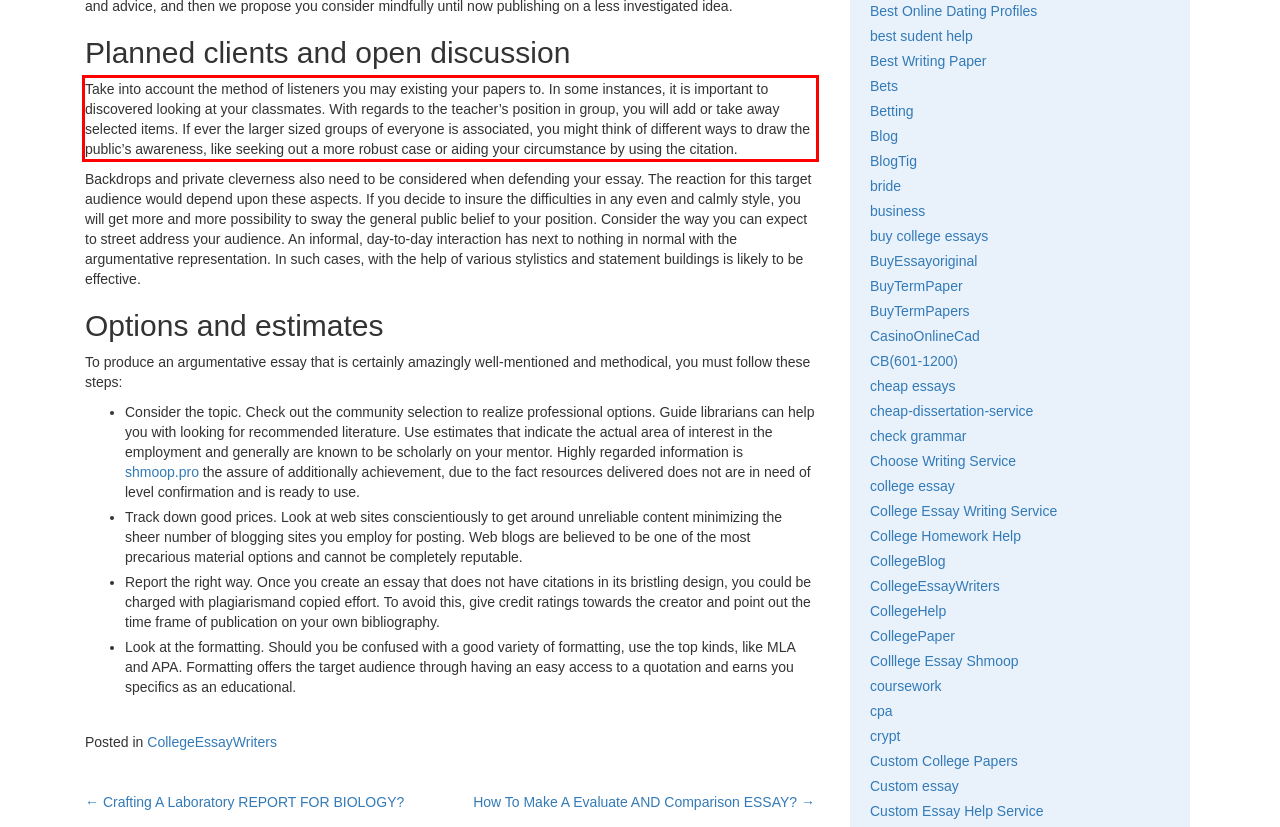Examine the webpage screenshot and use OCR to obtain the text inside the red bounding box.

Take into account the method of listeners you may existing your papers to. In some instances, it is important to discovered looking at your classmates. With regards to the teacher’s position in group, you will add or take away selected items. If ever the larger sized groups of everyone is associated, you might think of different ways to draw the public’s awareness, like seeking out a more robust case or aiding your circumstance by using the citation.